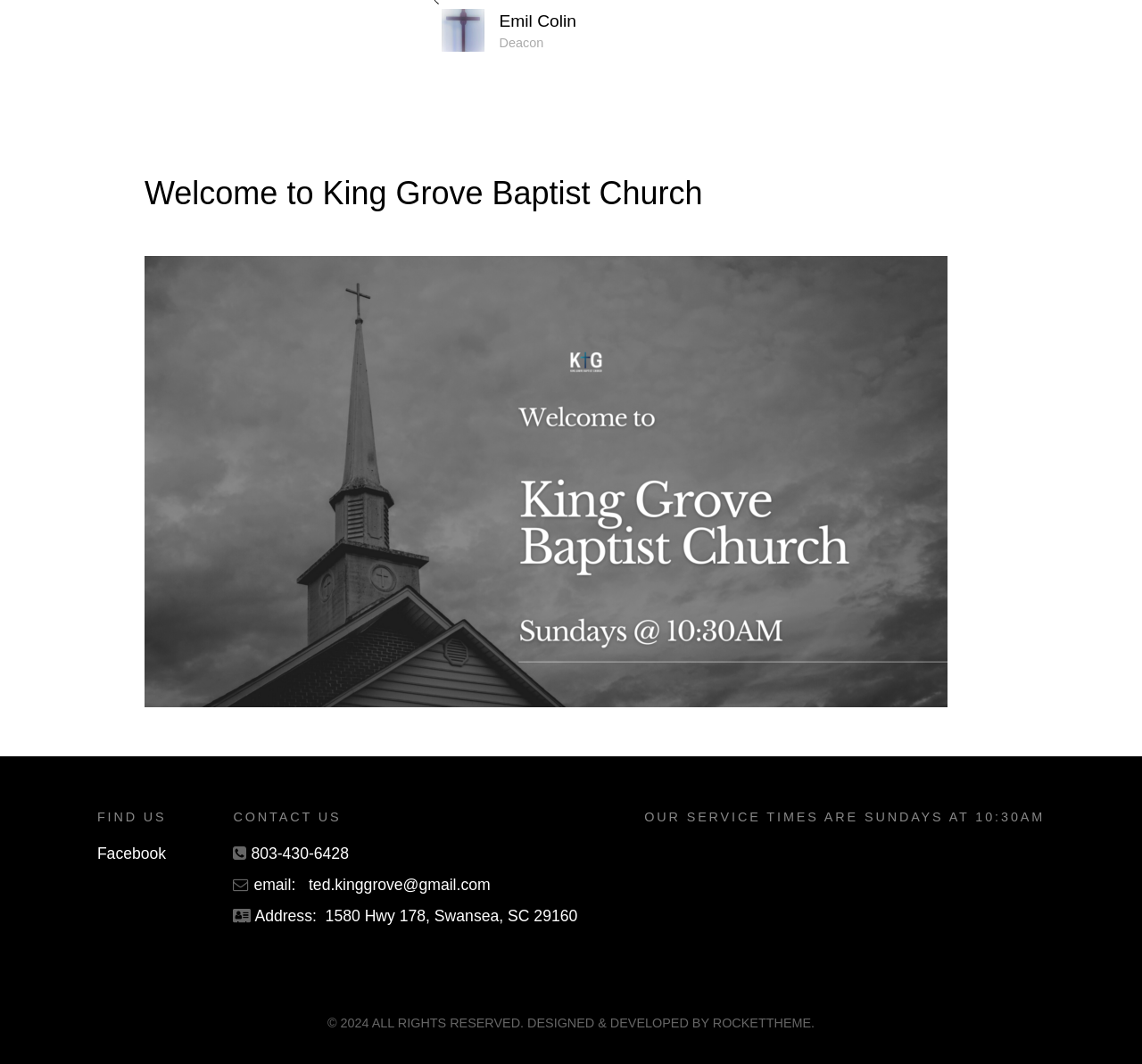Use a single word or phrase to answer the following:
What is the service time of the church?

Sundays at 10:30AM